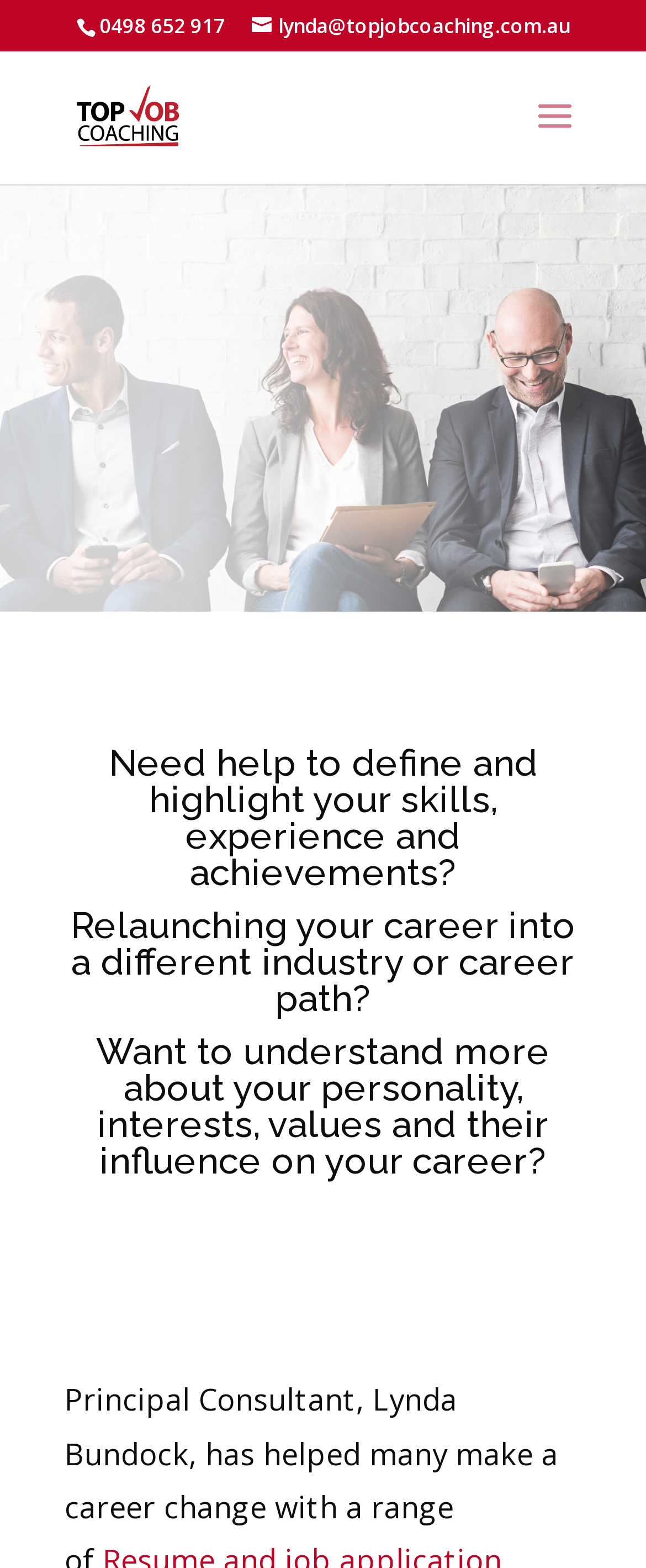Provide an in-depth caption for the elements present on the webpage.

The webpage is about Top Job Coaching, with a prominent display of the company's contact information at the top, including a phone number "0498 652 917" and an email address "lynda@topjobcoaching.com.au". 

To the left of the contact information, there is a link to the company's homepage, accompanied by a small image of the company's logo. 

Below the contact information, there is a search bar that spans about half of the page's width, with a label "Search for:". 

The main content of the page is divided into three sections, each with a heading that describes a different career coaching service offered by Top Job Coaching. The first section asks if the user needs help defining and highlighting their skills, experience, and achievements. The second section is about relaunching one's career into a different industry or career path. The third section is about understanding one's personality, interests, values, and their influence on their career. These sections are stacked vertically, with the first section at the top and the third section at the bottom.